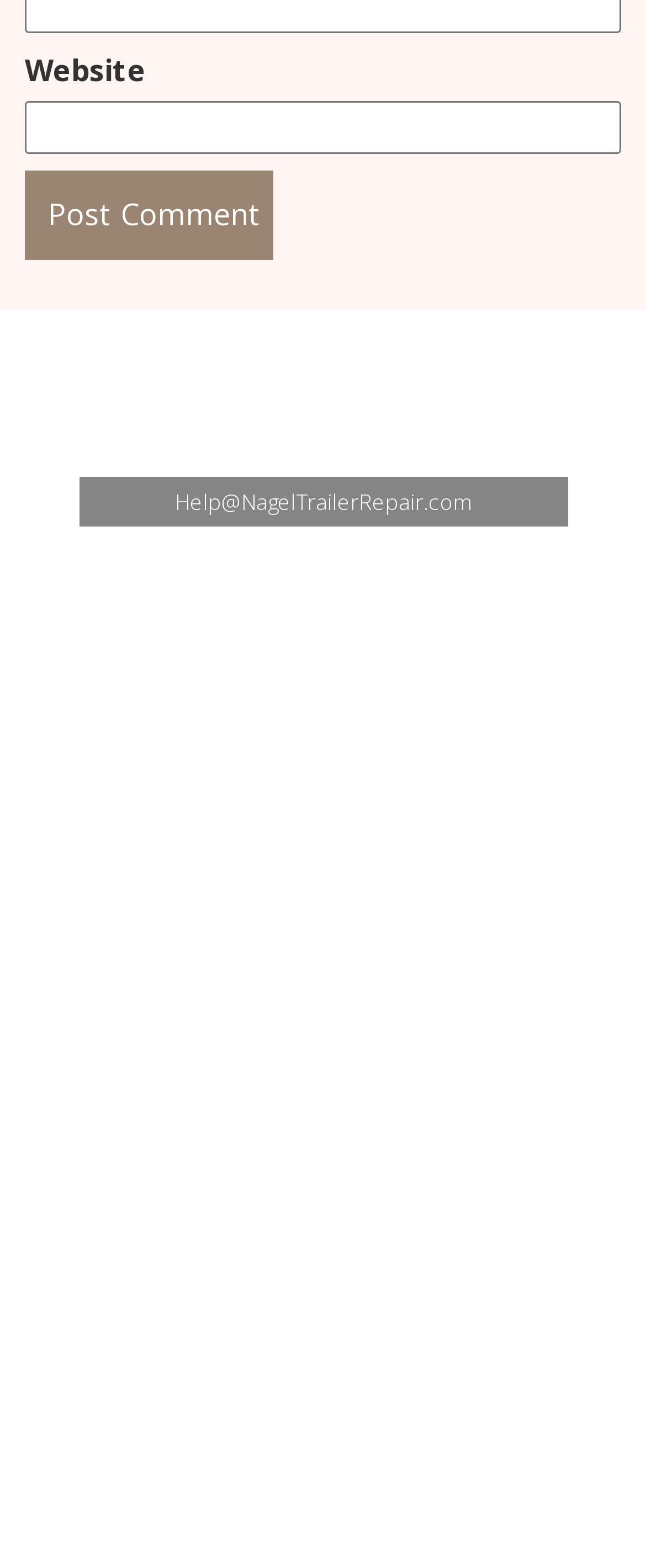Give a short answer using one word or phrase for the question:
What is the email address to contact for help?

Help@NagelTrailerRepair.com